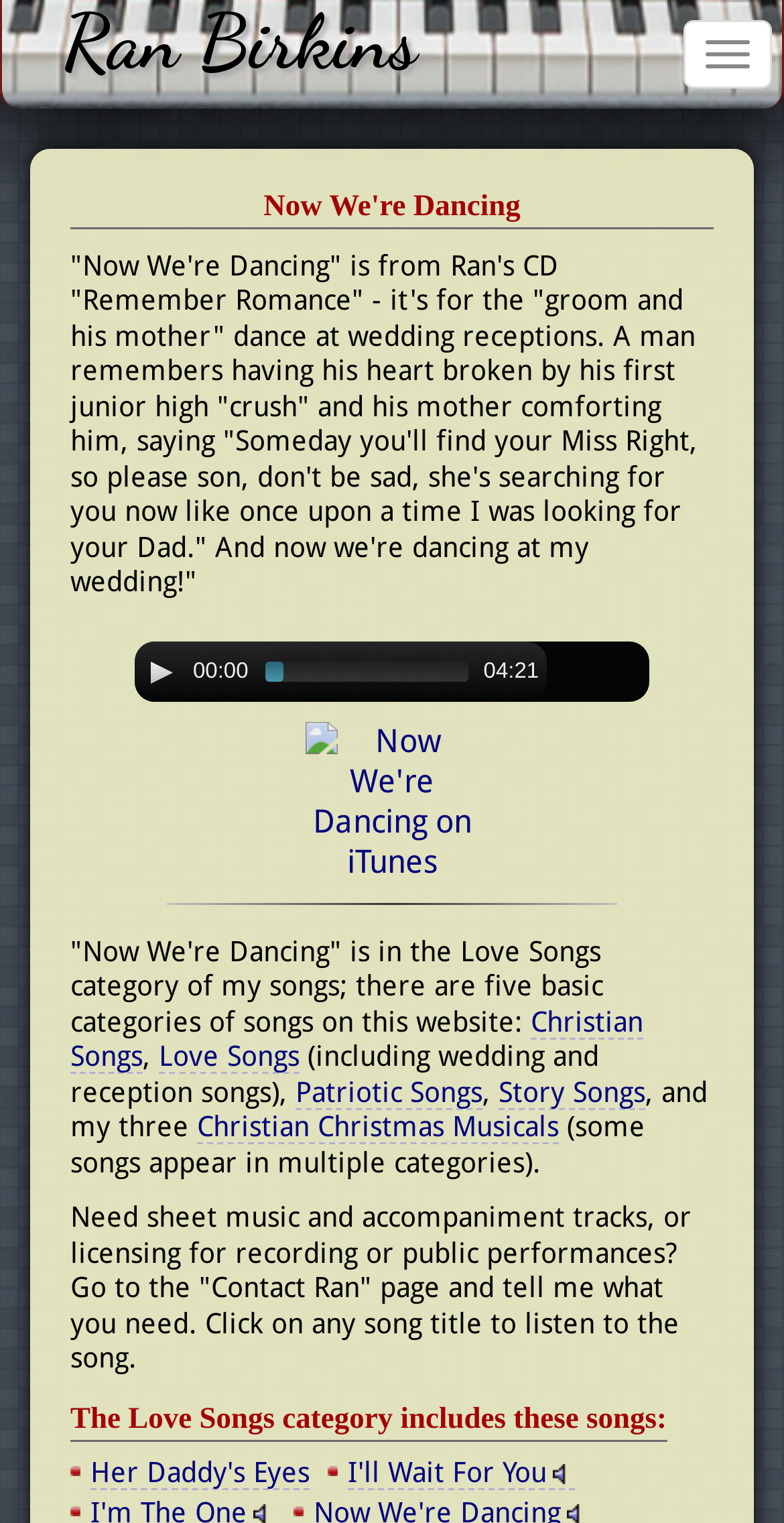Determine the bounding box for the UI element that matches this description: "Christian Christmas Musicals".

[0.251, 0.729, 0.713, 0.752]